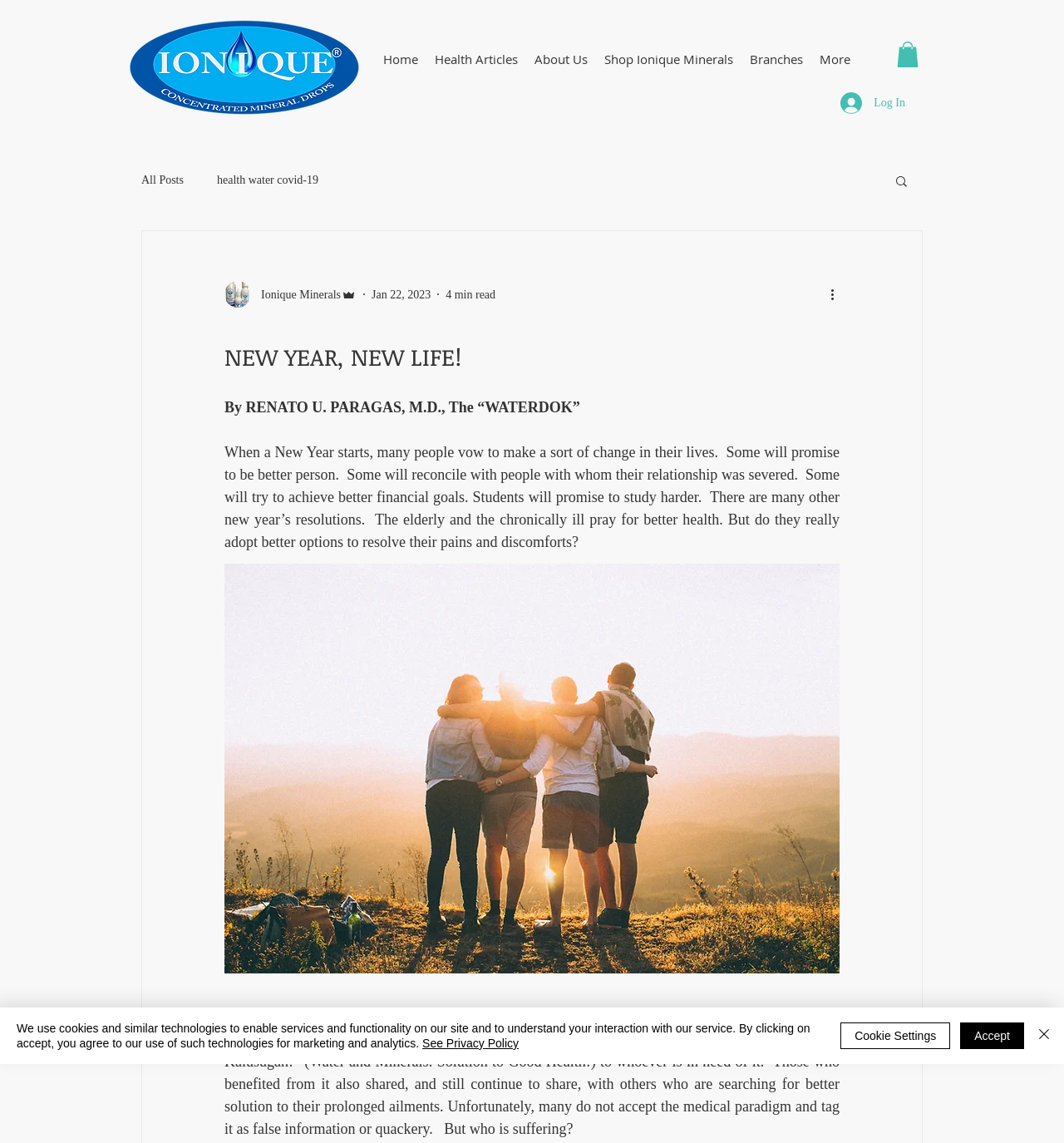Pinpoint the bounding box coordinates of the area that should be clicked to complete the following instruction: "Search for health articles". The coordinates must be given as four float numbers between 0 and 1, i.e., [left, top, right, bottom].

[0.84, 0.152, 0.855, 0.167]